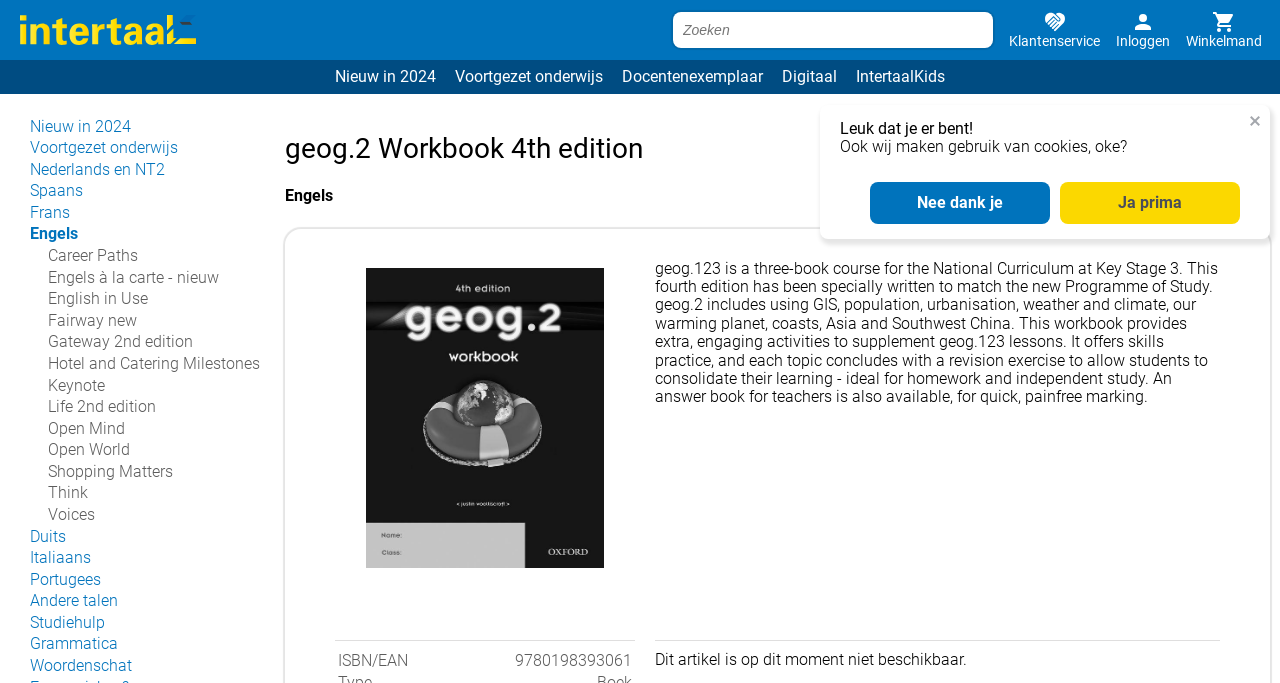What is the name of the workbook?
Offer a detailed and full explanation in response to the question.

The name of the workbook can be found in the heading element on the webpage, which is 'geog.2 Workbook 4th edition'.